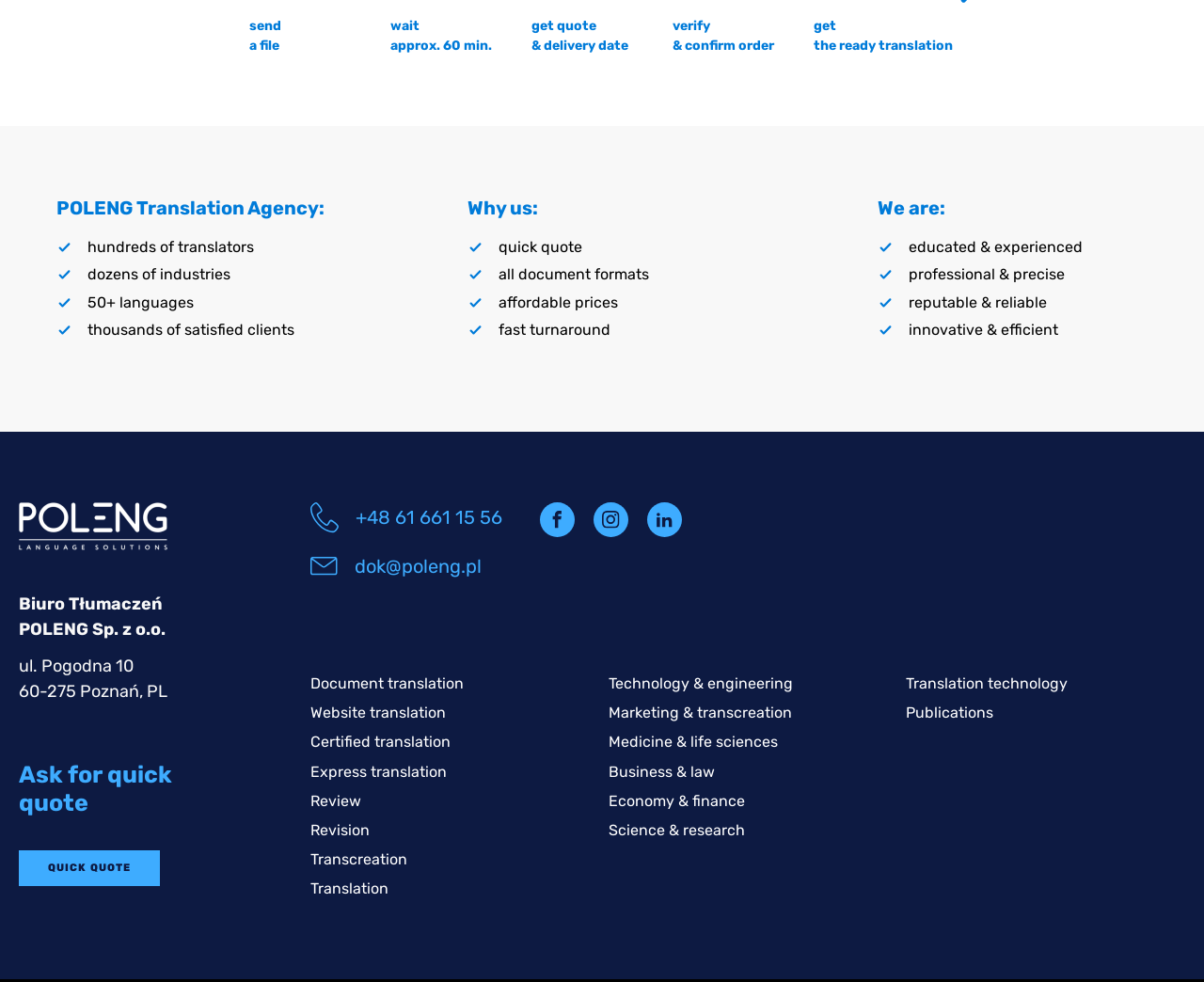Identify the bounding box coordinates of the section to be clicked to complete the task described by the following instruction: "visit our Facebook". The coordinates should be four float numbers between 0 and 1, formatted as [left, top, right, bottom].

[0.456, 0.52, 0.47, 0.538]